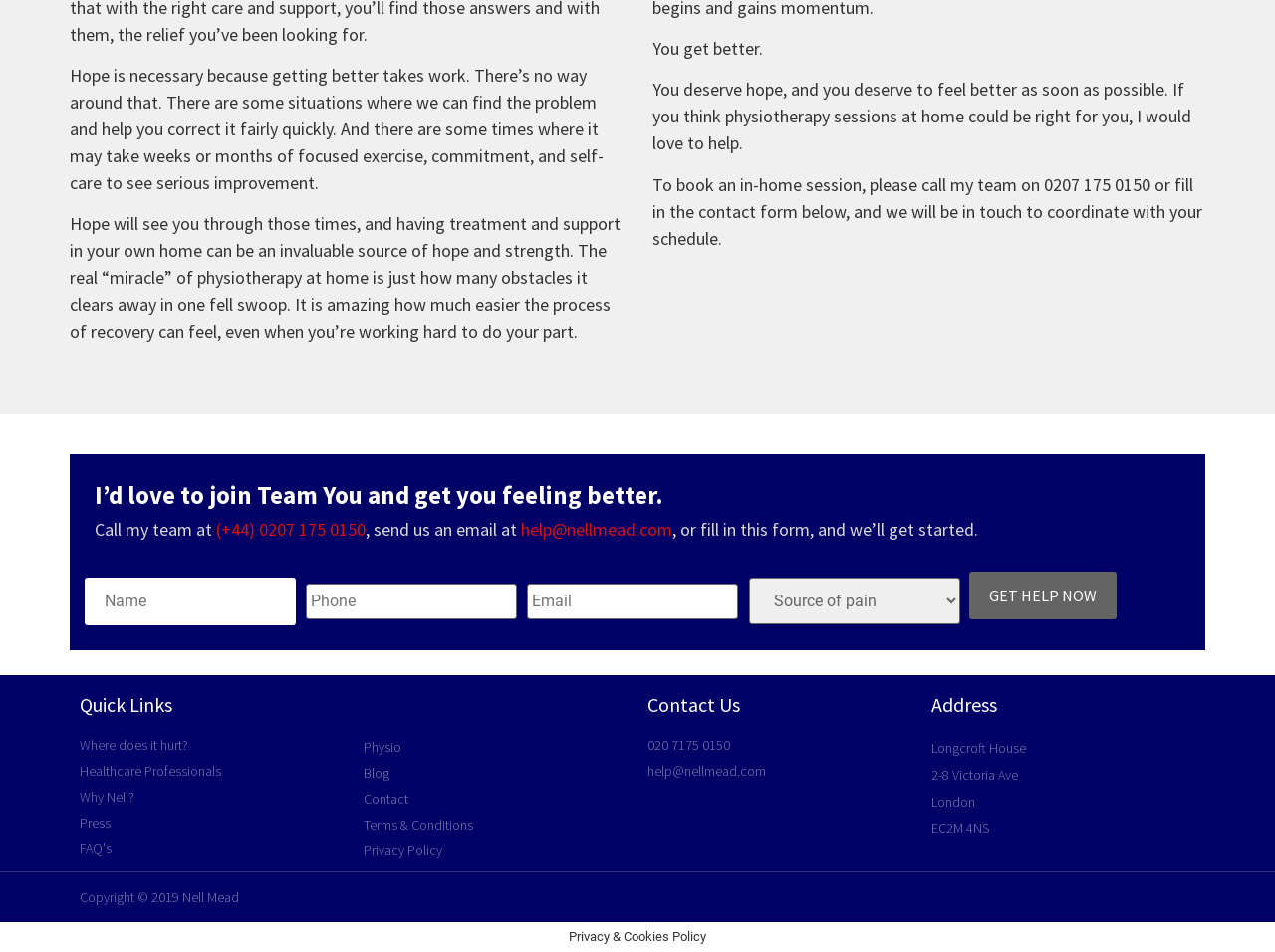Please determine the bounding box coordinates of the section I need to click to accomplish this instruction: "Call the team".

[0.17, 0.544, 0.287, 0.568]